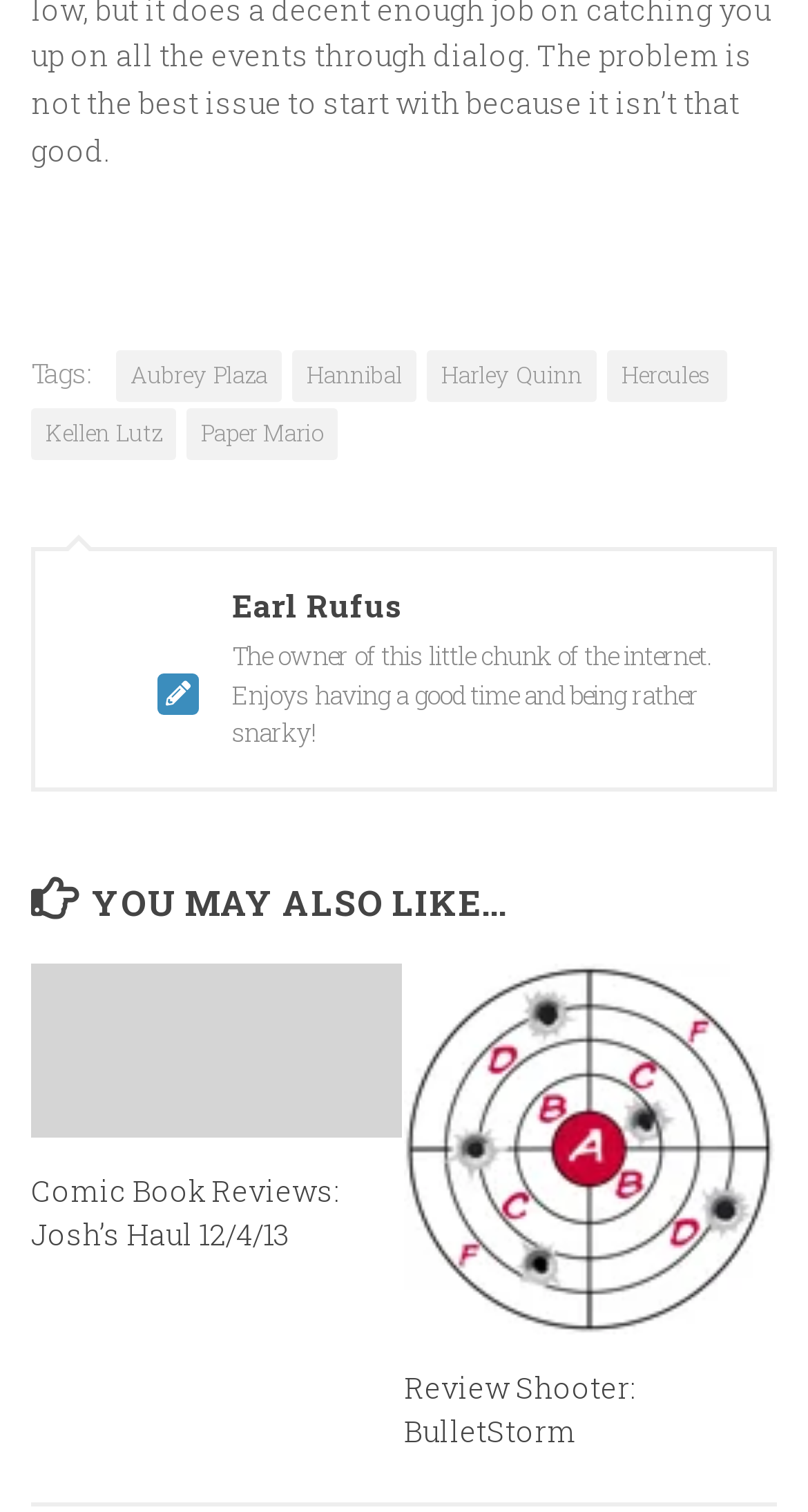Please find the bounding box coordinates of the element that must be clicked to perform the given instruction: "Explore the article about Kellen Lutz". The coordinates should be four float numbers from 0 to 1, i.e., [left, top, right, bottom].

[0.038, 0.27, 0.218, 0.304]